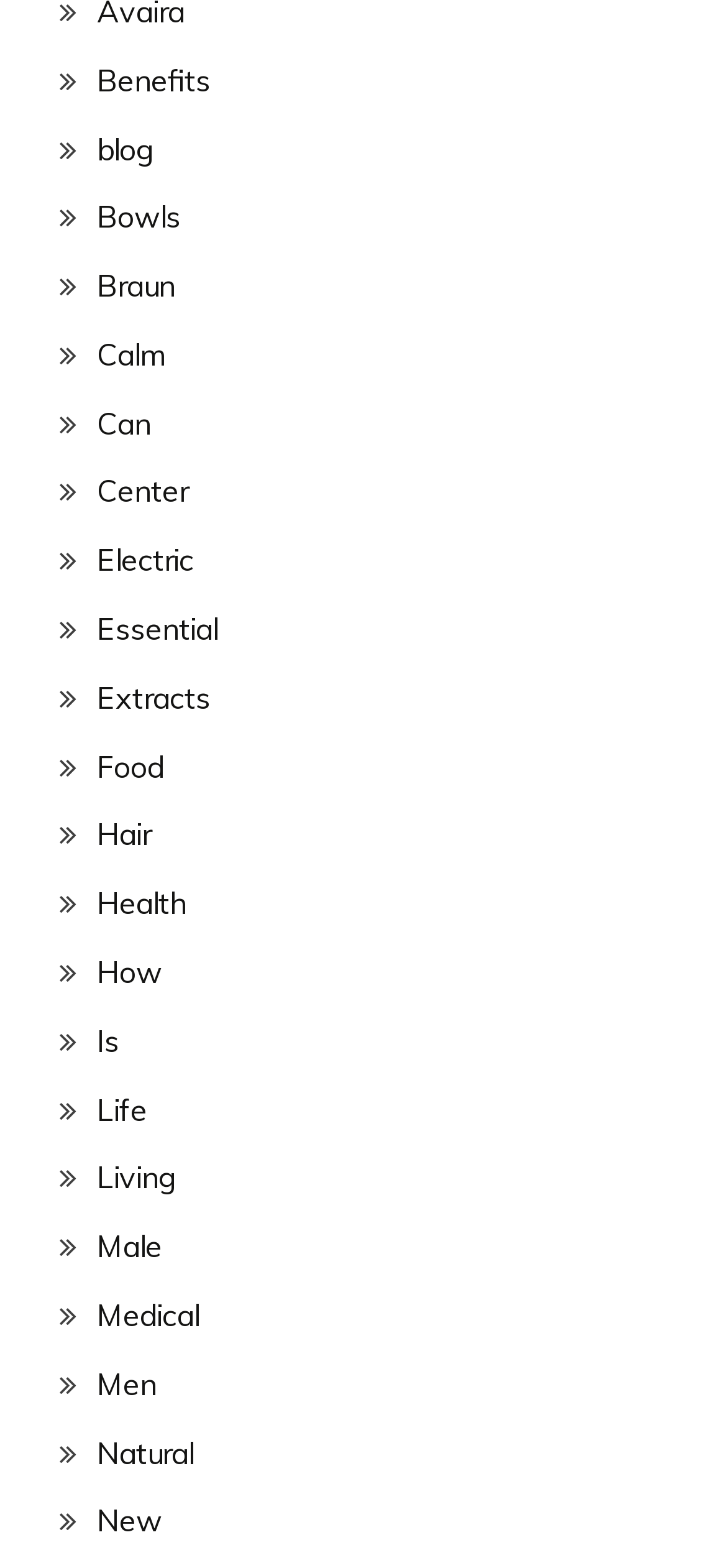Locate the coordinates of the bounding box for the clickable region that fulfills this instruction: "Toggle the menu".

None